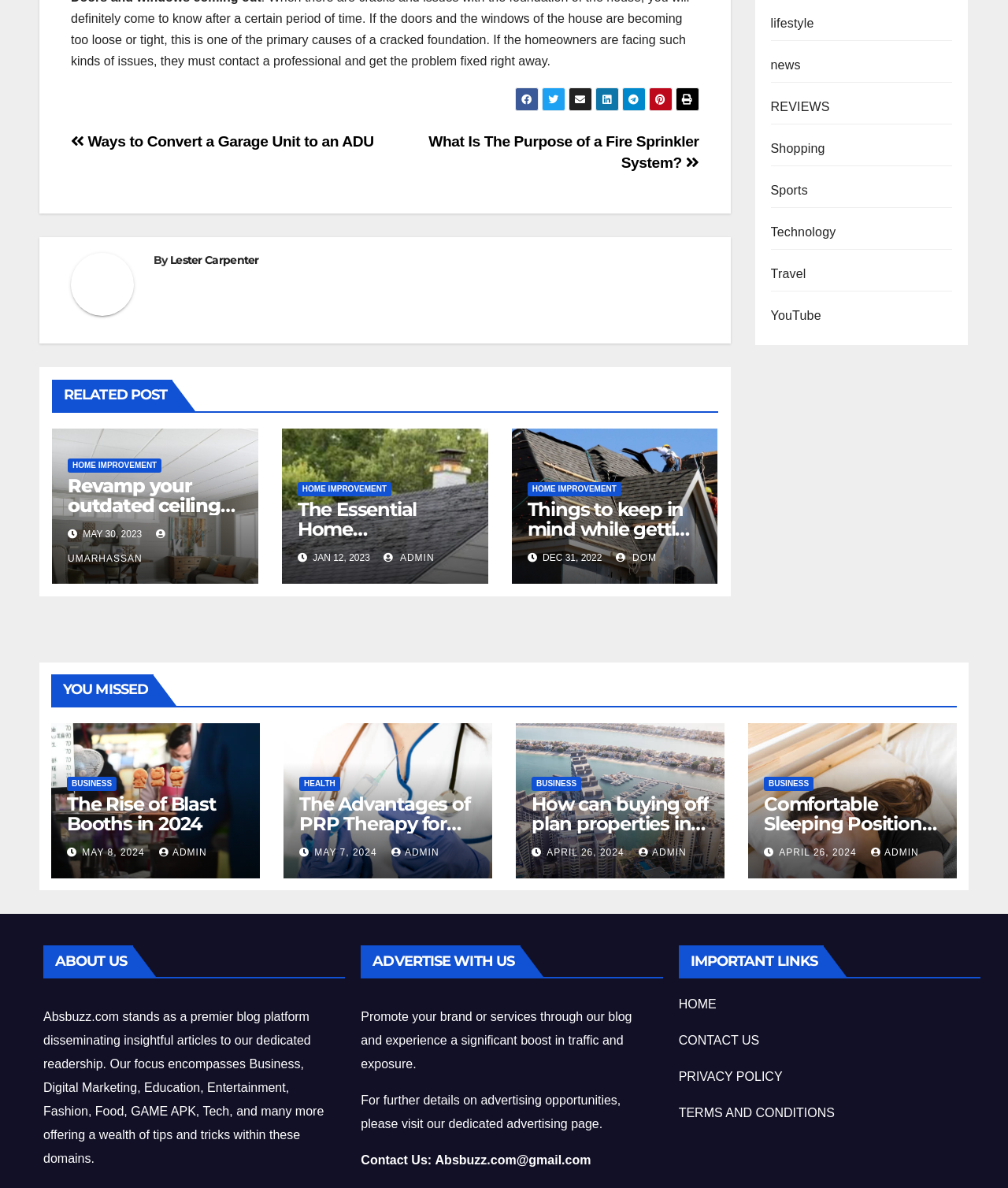How many 'YOU MISSED' sections are there?
Please look at the screenshot and answer in one word or a short phrase.

1